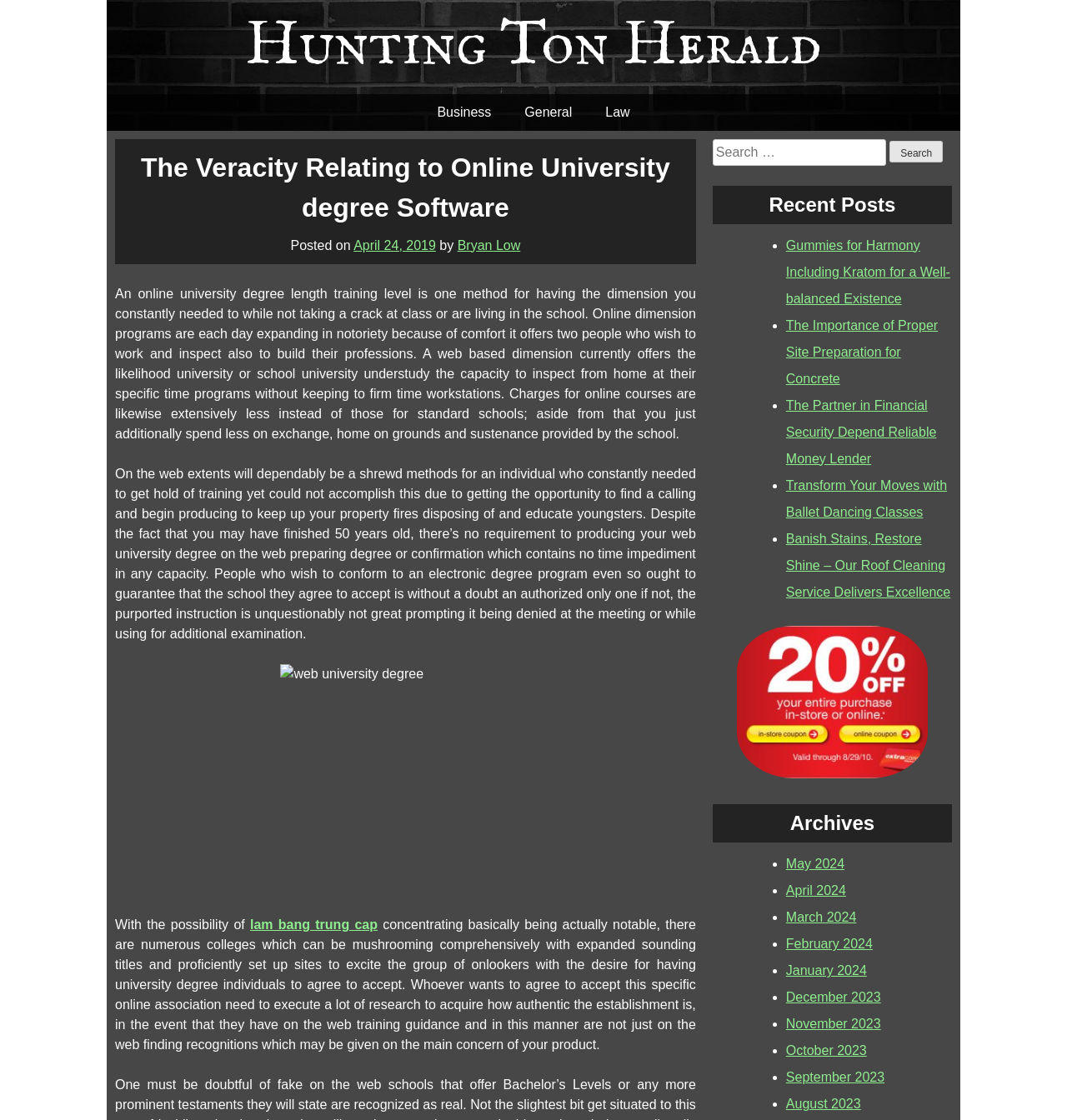Please identify the bounding box coordinates of the element's region that I should click in order to complete the following instruction: "Search for something". The bounding box coordinates consist of four float numbers between 0 and 1, i.e., [left, top, right, bottom].

[0.668, 0.124, 0.892, 0.148]